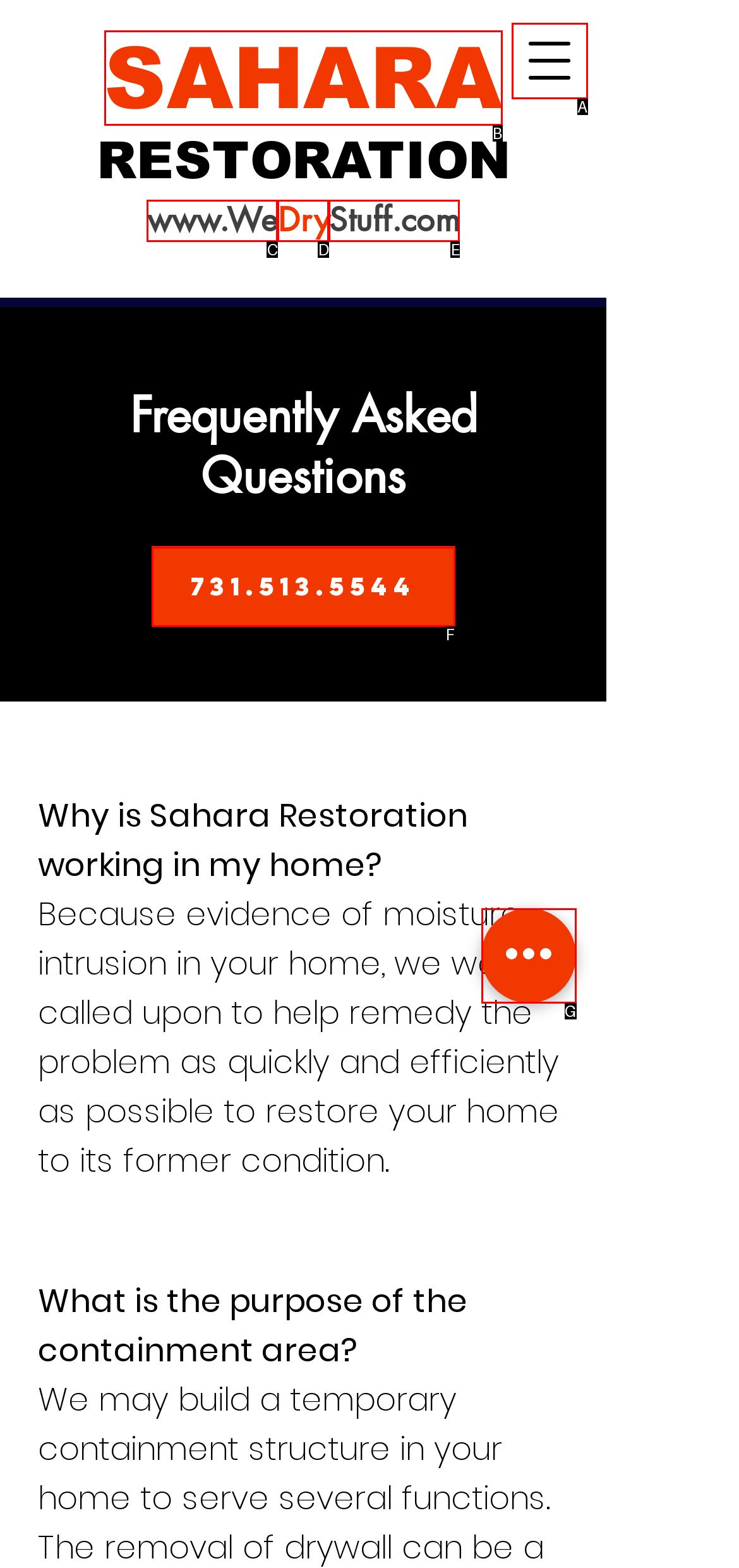From the provided choices, determine which option matches the description: aria-label="Quick actions". Respond with the letter of the correct choice directly.

G